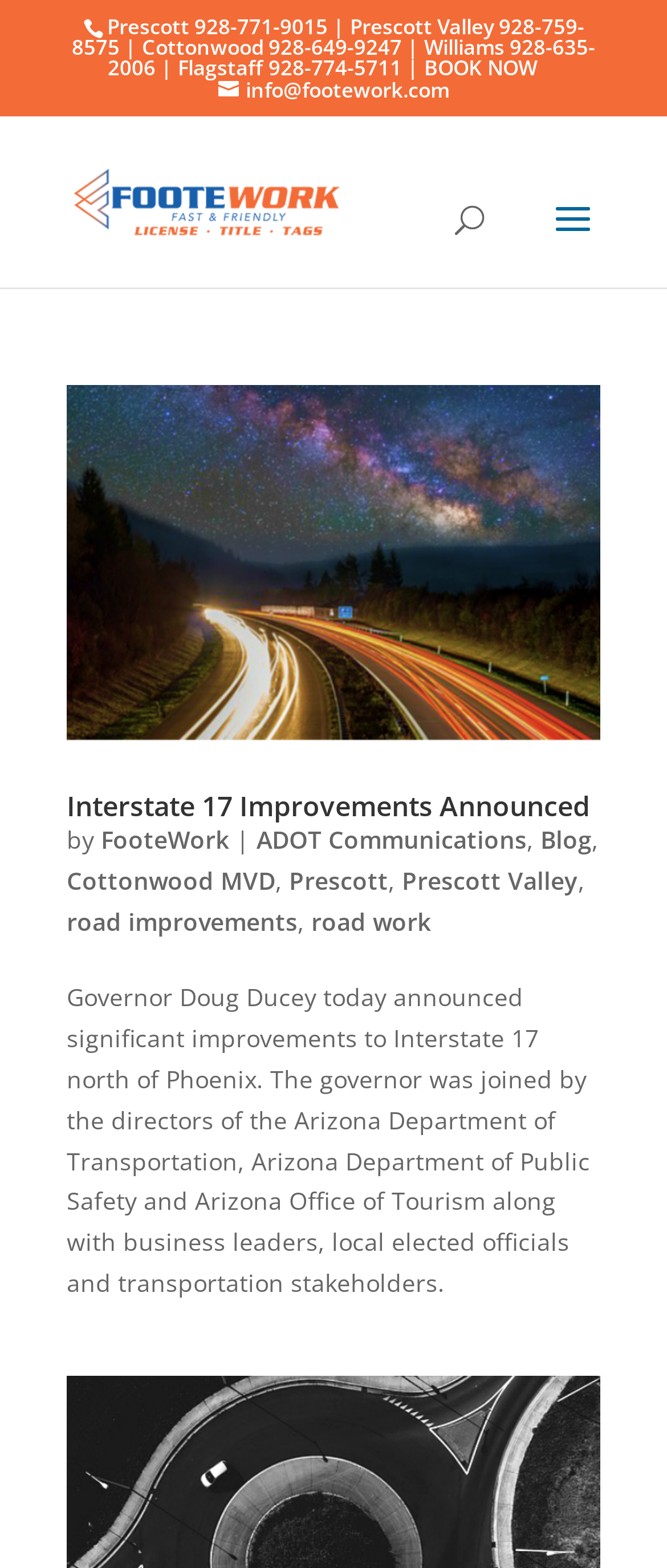Please locate the bounding box coordinates of the region I need to click to follow this instruction: "Search for something".

[0.463, 0.074, 0.823, 0.076]